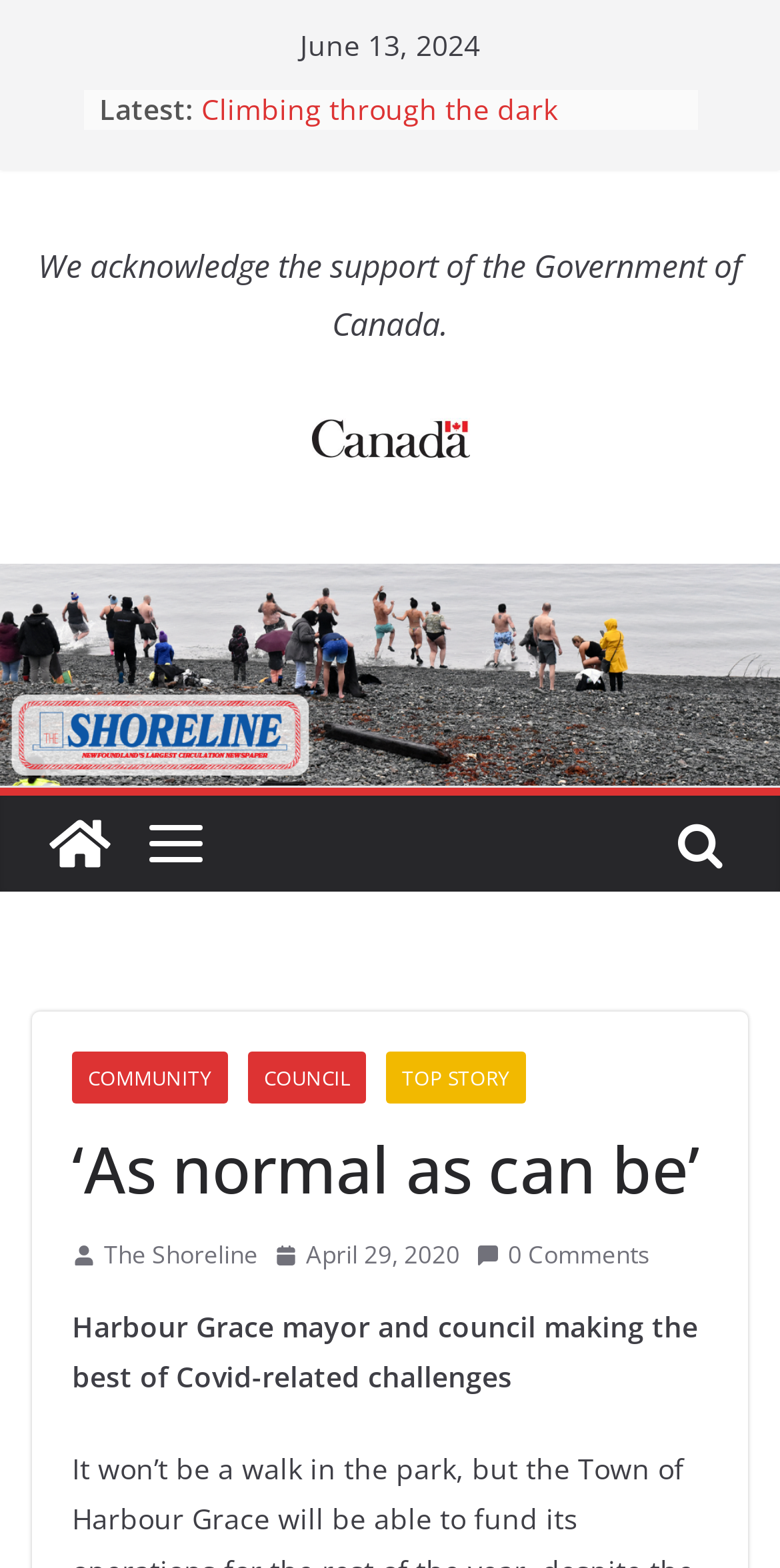Using details from the image, please answer the following question comprehensively:
What is the title of the article below the main heading?

I looked at the static text element below the main heading and found the title of the article, which is 'Harbour Grace mayor and council making the best of Covid-related challenges'.